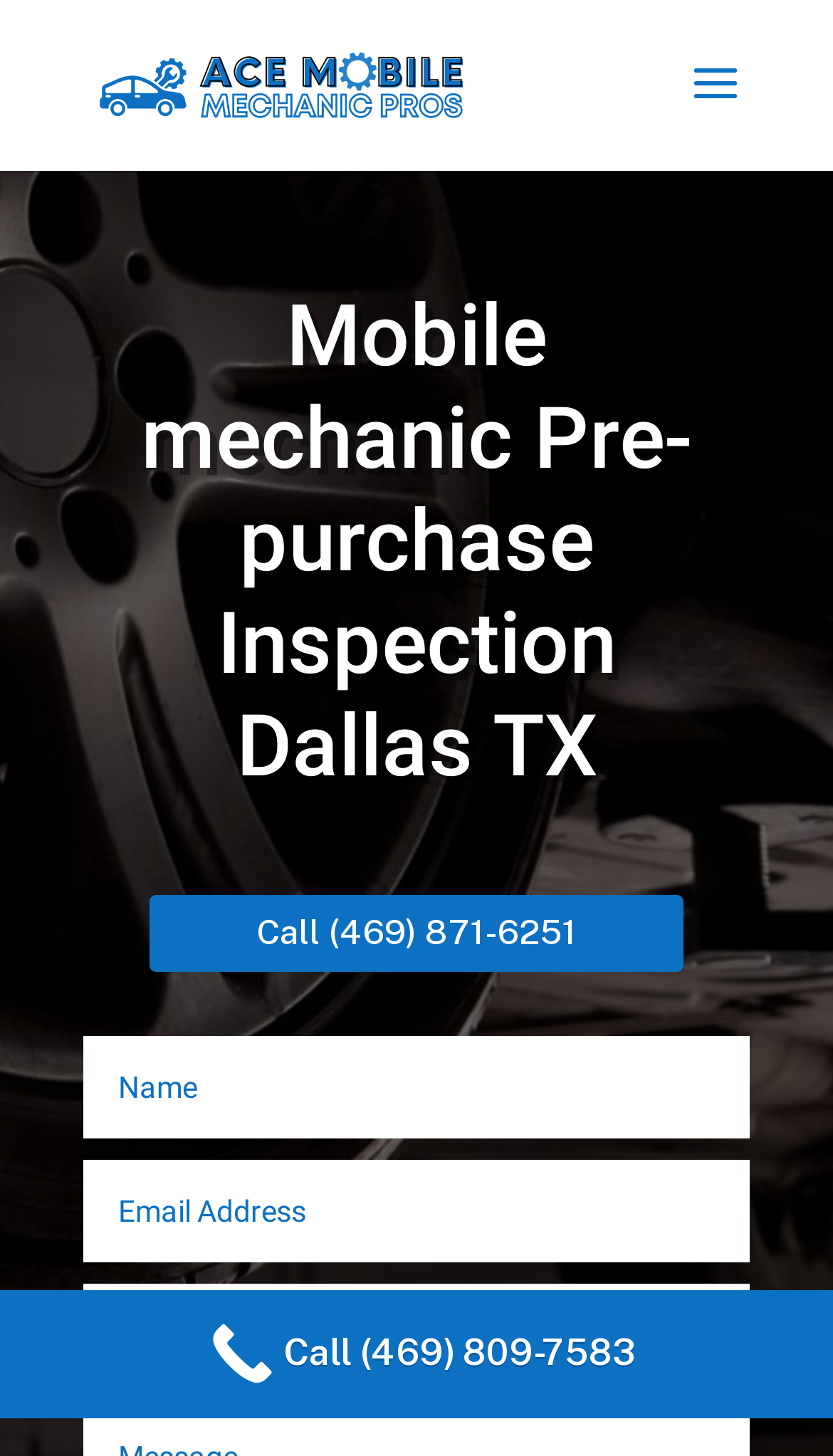Find the coordinates for the bounding box of the element with this description: "name="et_pb_contact_email_0" placeholder="Email Address"".

[0.101, 0.796, 0.9, 0.867]